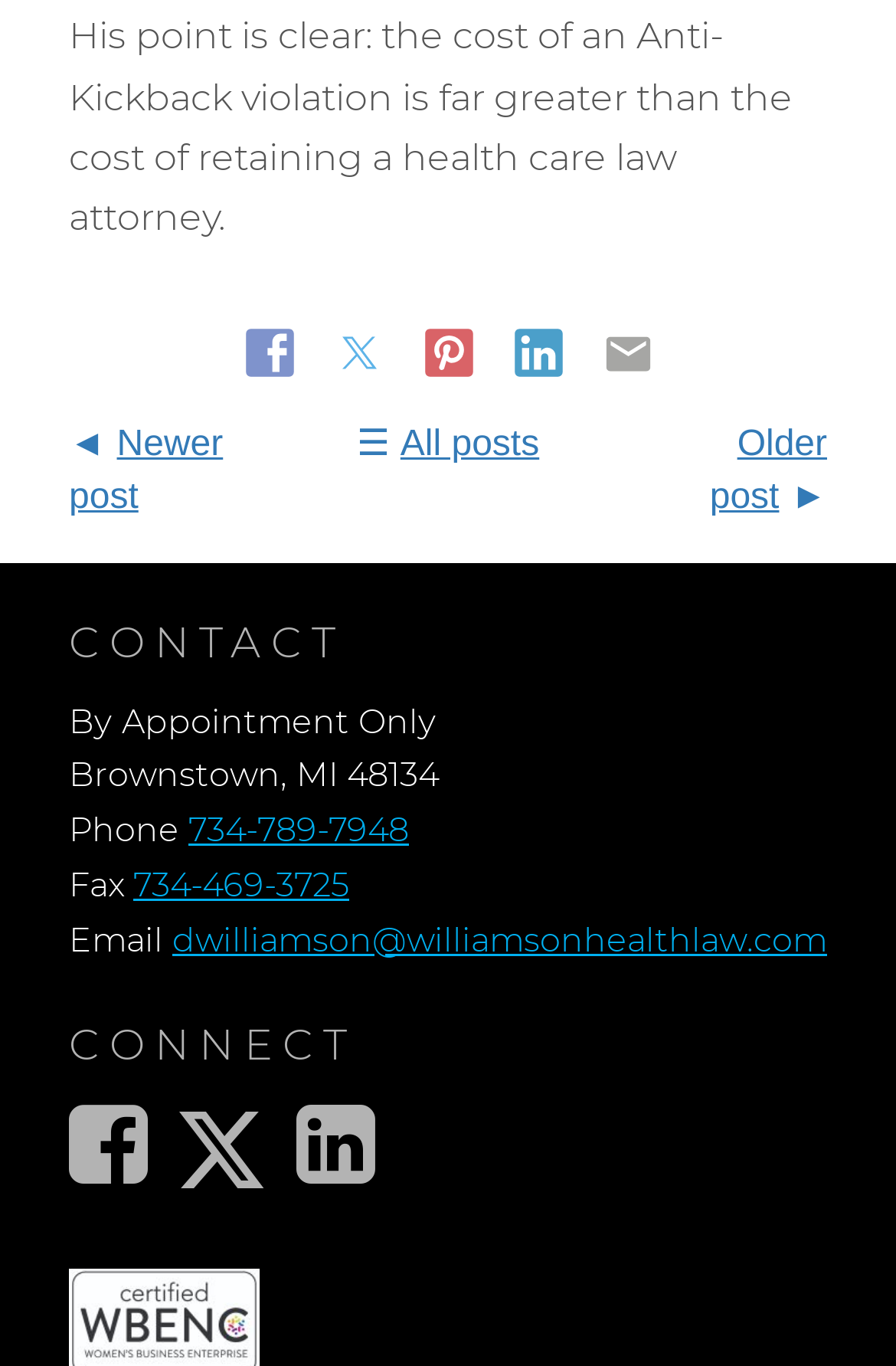How many navigation links are available for blog posts?
Please ensure your answer is as detailed and informative as possible.

I looked for the navigation links related to blog posts on the webpage and found three links: '◄Newer post', '☰All posts', and 'Older post►', totaling 3 navigation links.